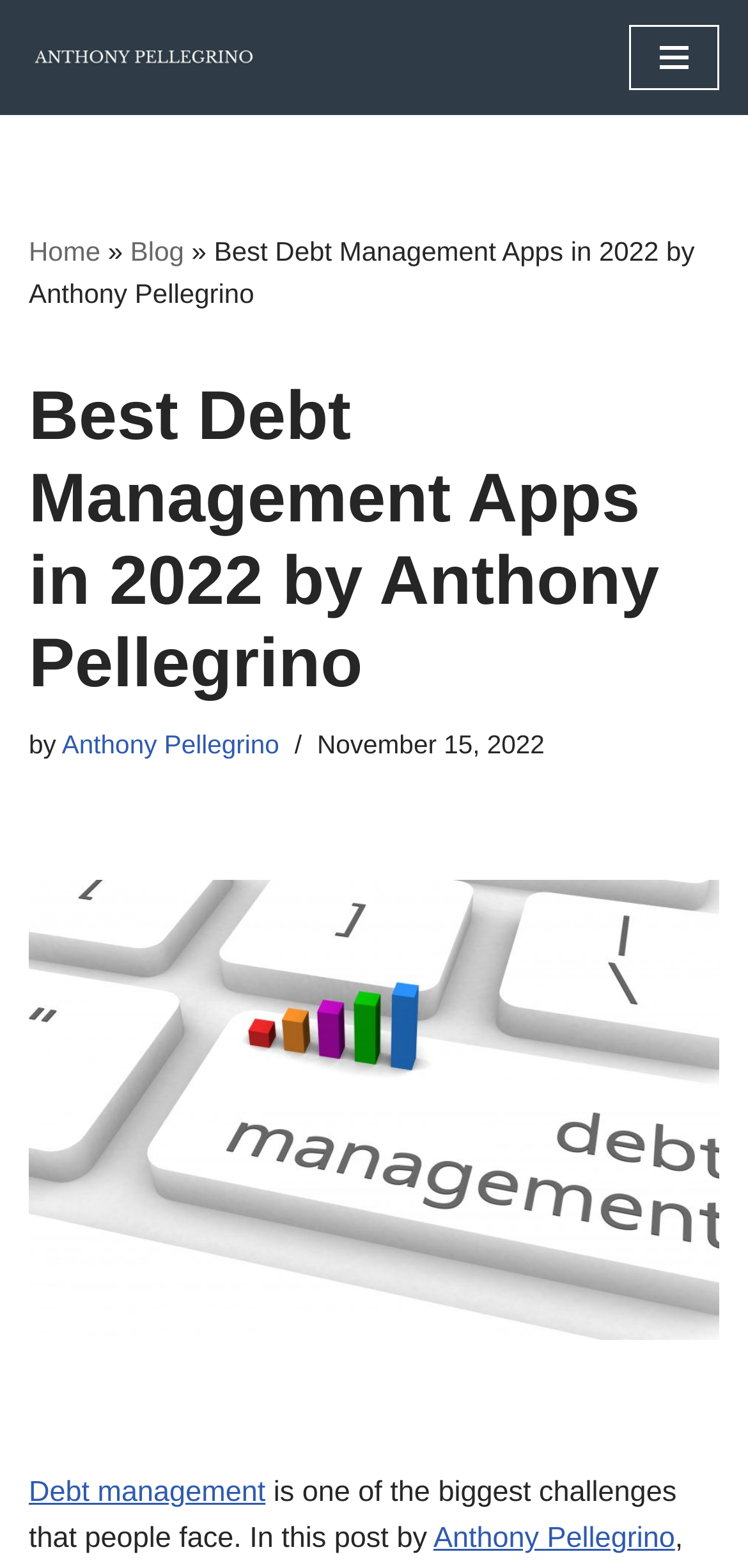Answer the question below in one word or phrase:
What is the logo of the author?

Anthony Pellegrino logo